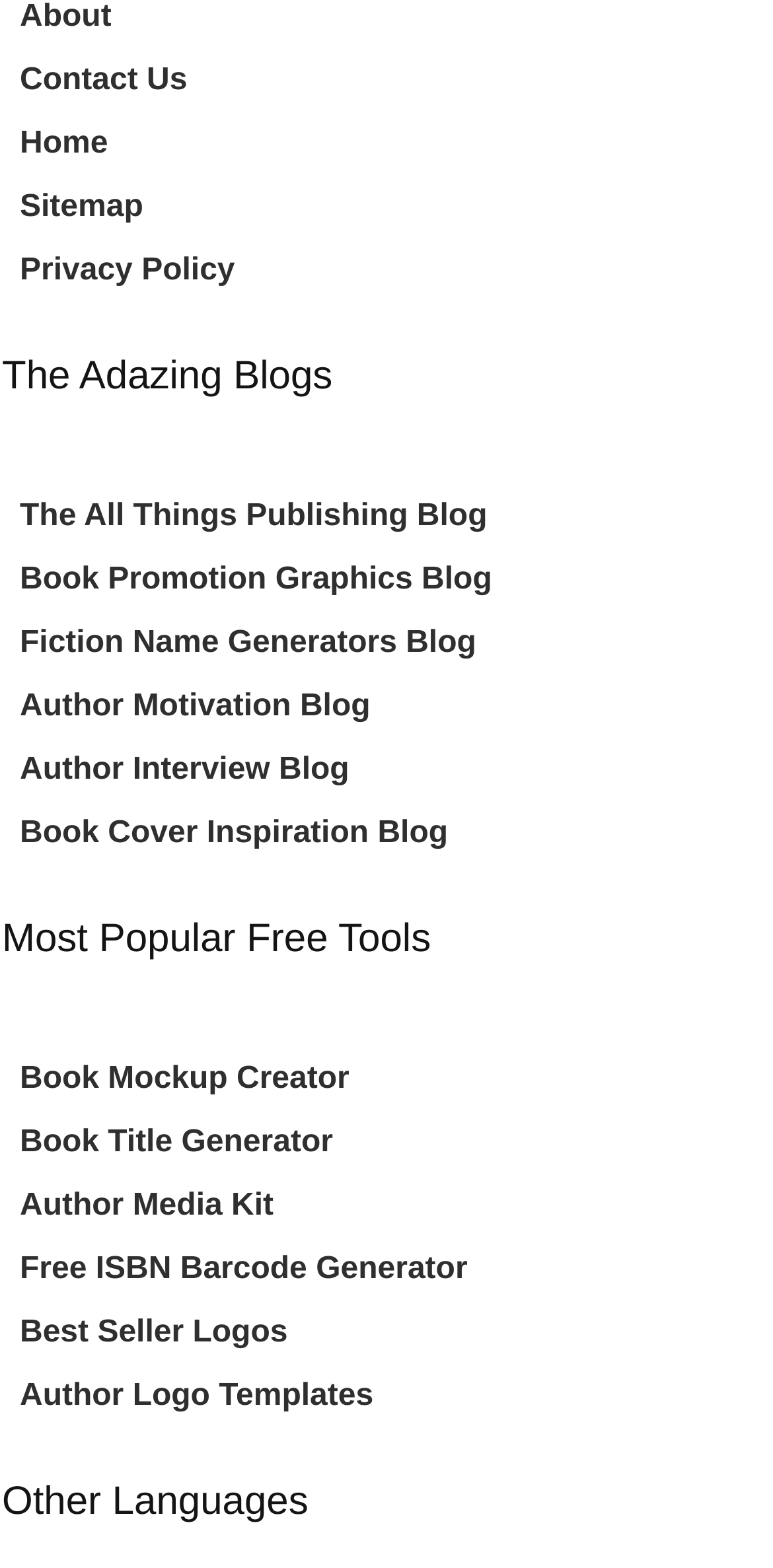Please predict the bounding box coordinates of the element's region where a click is necessary to complete the following instruction: "create a book mockup". The coordinates should be represented by four float numbers between 0 and 1, i.e., [left, top, right, bottom].

[0.026, 0.668, 0.452, 0.708]